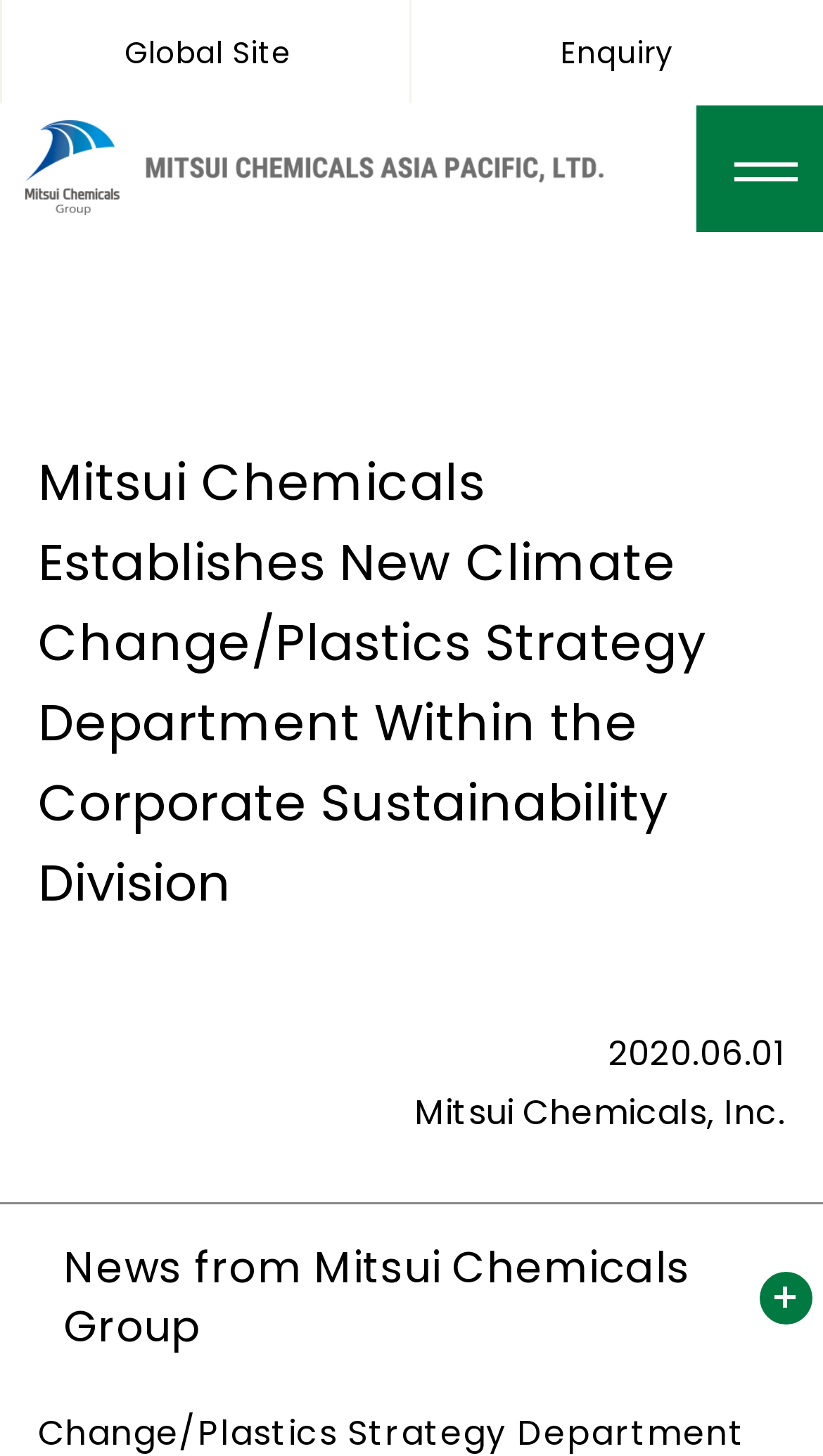What is the name of the company?
Look at the screenshot and give a one-word or phrase answer.

Mitsui Chemicals, Inc.